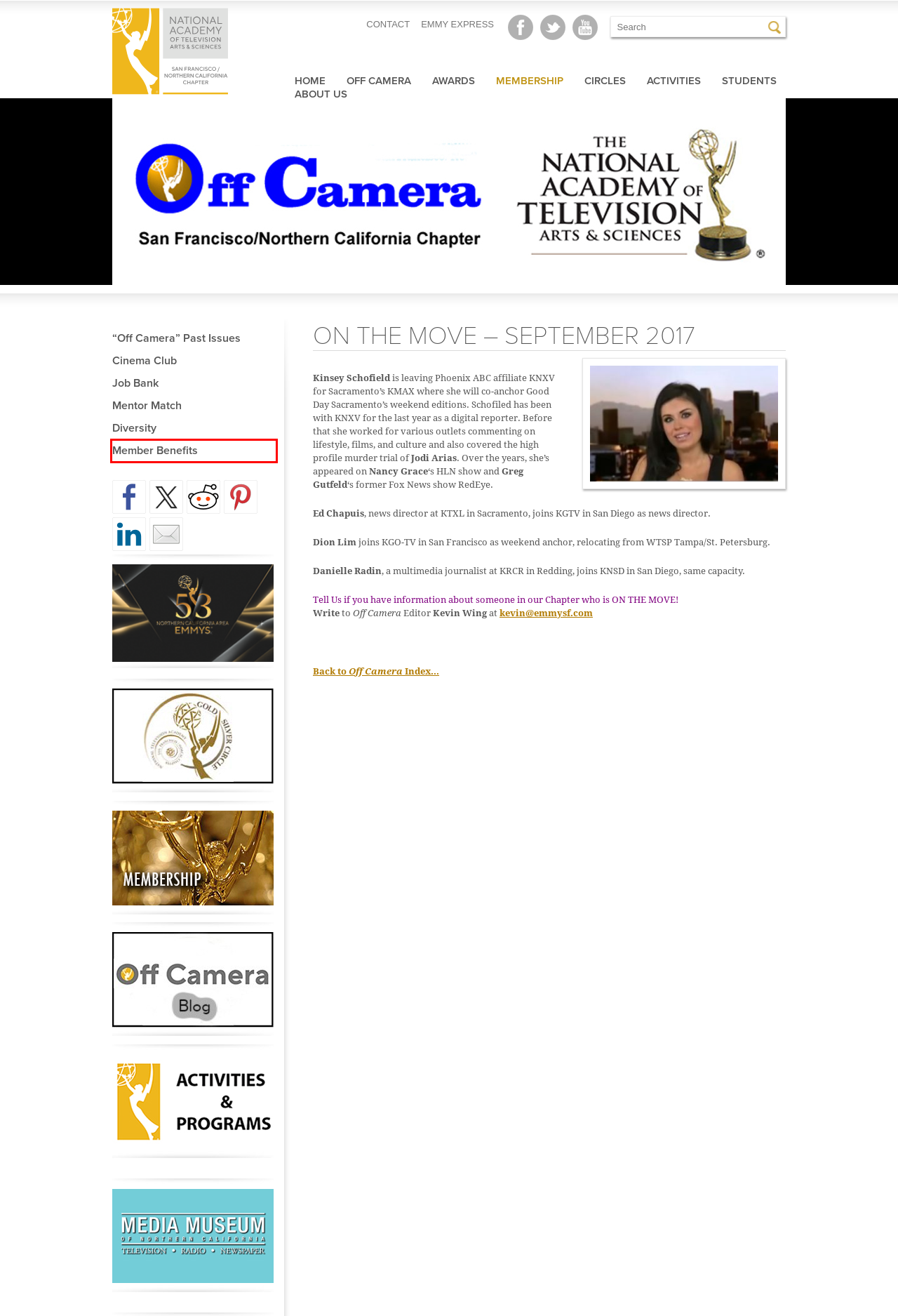Look at the screenshot of a webpage with a red bounding box and select the webpage description that best corresponds to the new page after clicking the element in the red box. Here are the options:
A. Home - NATAS SF/NorCalNATAS SF/NorCal | Emmy Awards, TV industry nonprofit support organization
B. Cinema Club - NATAS SF/NorCalNATAS SF/NorCal
C. Job Bank - NATAS SF/NorCalNATAS SF/NorCal
D. Member Benefits - NATAS SF/NorCalNATAS SF/NorCal
E. "Off Camera" Past Issues - NATAS SF/NorCalNATAS SF/NorCal
F. SEPTEMBER 2017 "OFF CAMERA" - NATAS SF/NorCalNATAS SF/NorCal
G. Off Camera - NATAS SF/NorCalNATAS SF/NorCal
H. Circles - NATAS SF/NorCalNATAS SF/NorCal

D